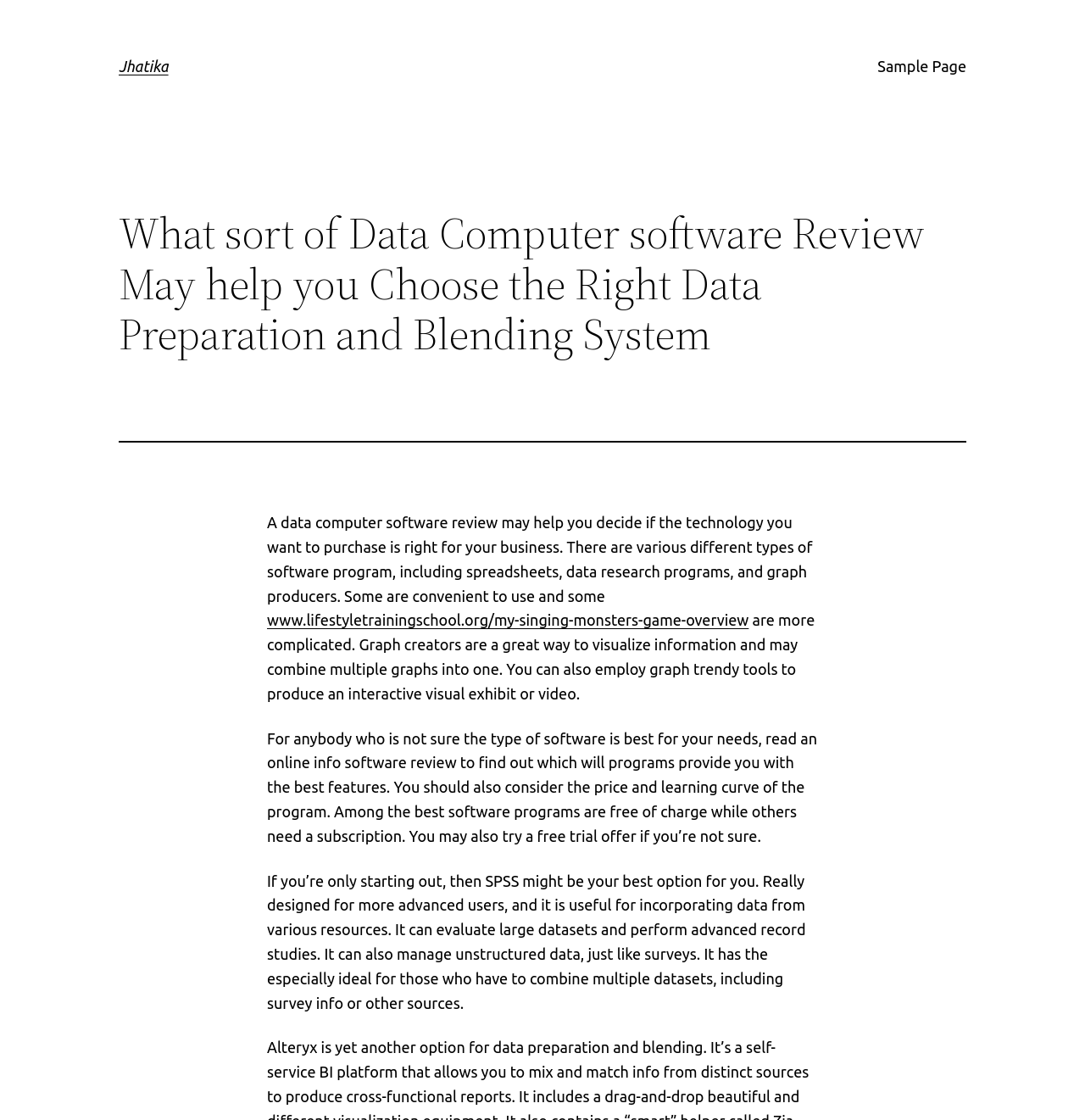Predict the bounding box of the UI element based on this description: "Jhatika".

[0.109, 0.051, 0.155, 0.067]